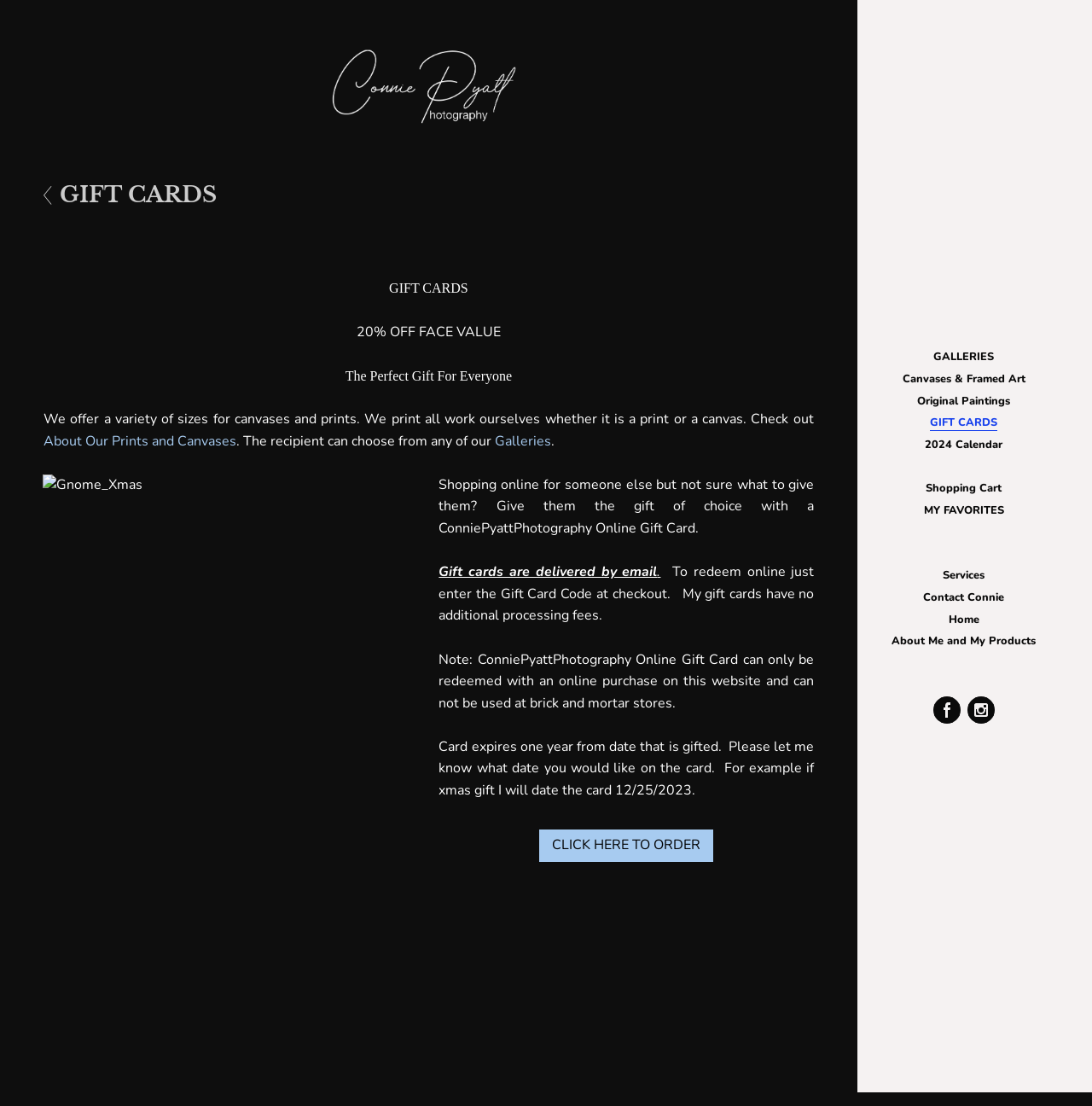Identify the bounding box coordinates of the region that needs to be clicked to carry out this instruction: "Click the logo". Provide these coordinates as four float numbers ranging from 0 to 1, i.e., [left, top, right, bottom].

[0.256, 0.11, 0.529, 0.127]